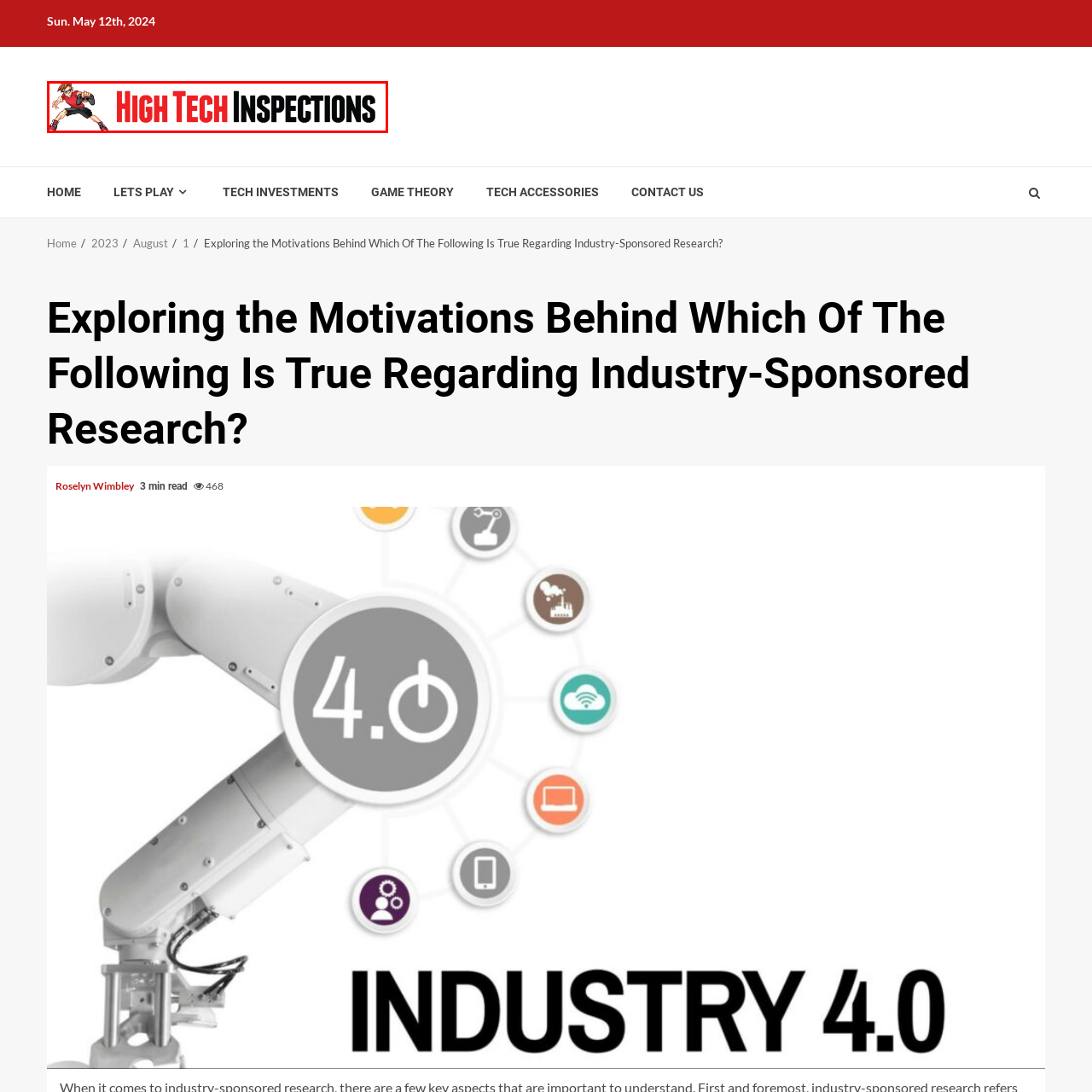What font color is 'Inspections' in?
Direct your attention to the area of the image outlined in red and provide a detailed response based on the visual information available.

The logo combines bold typography, with 'HIGH TECH' in vibrant red, and 'Inspections' is rendered in a sleek black font, conveying professionalism.